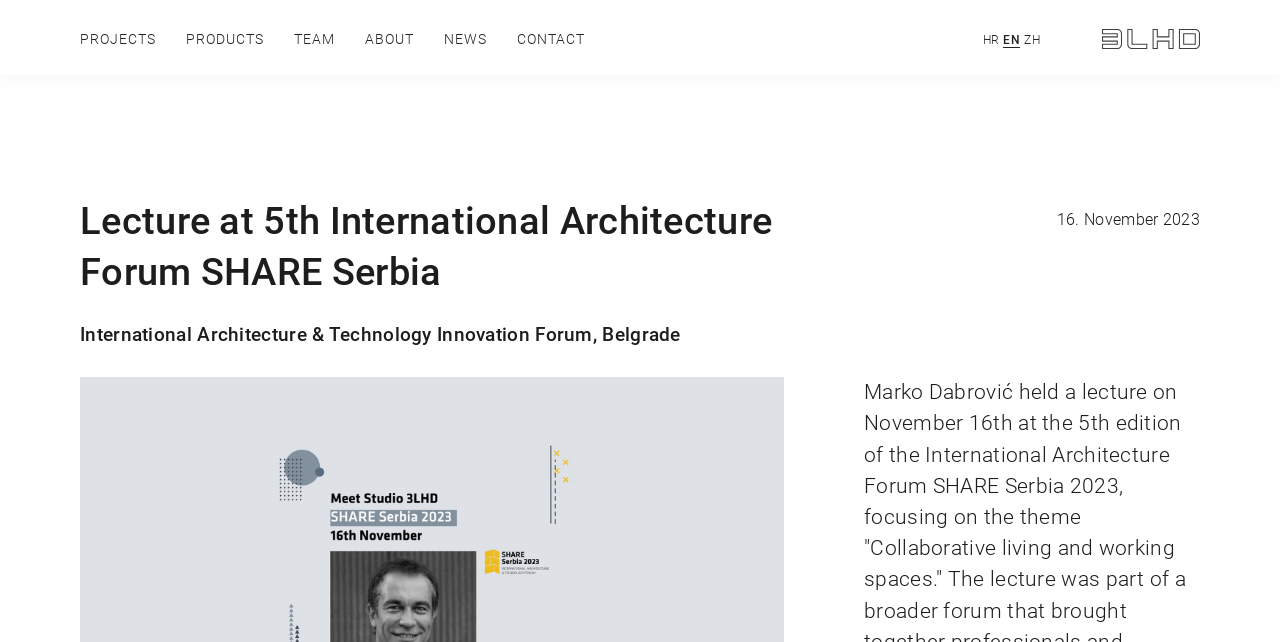Please find and provide the title of the webpage.

Lecture at 5th International Architecture Forum SHARE Serbia